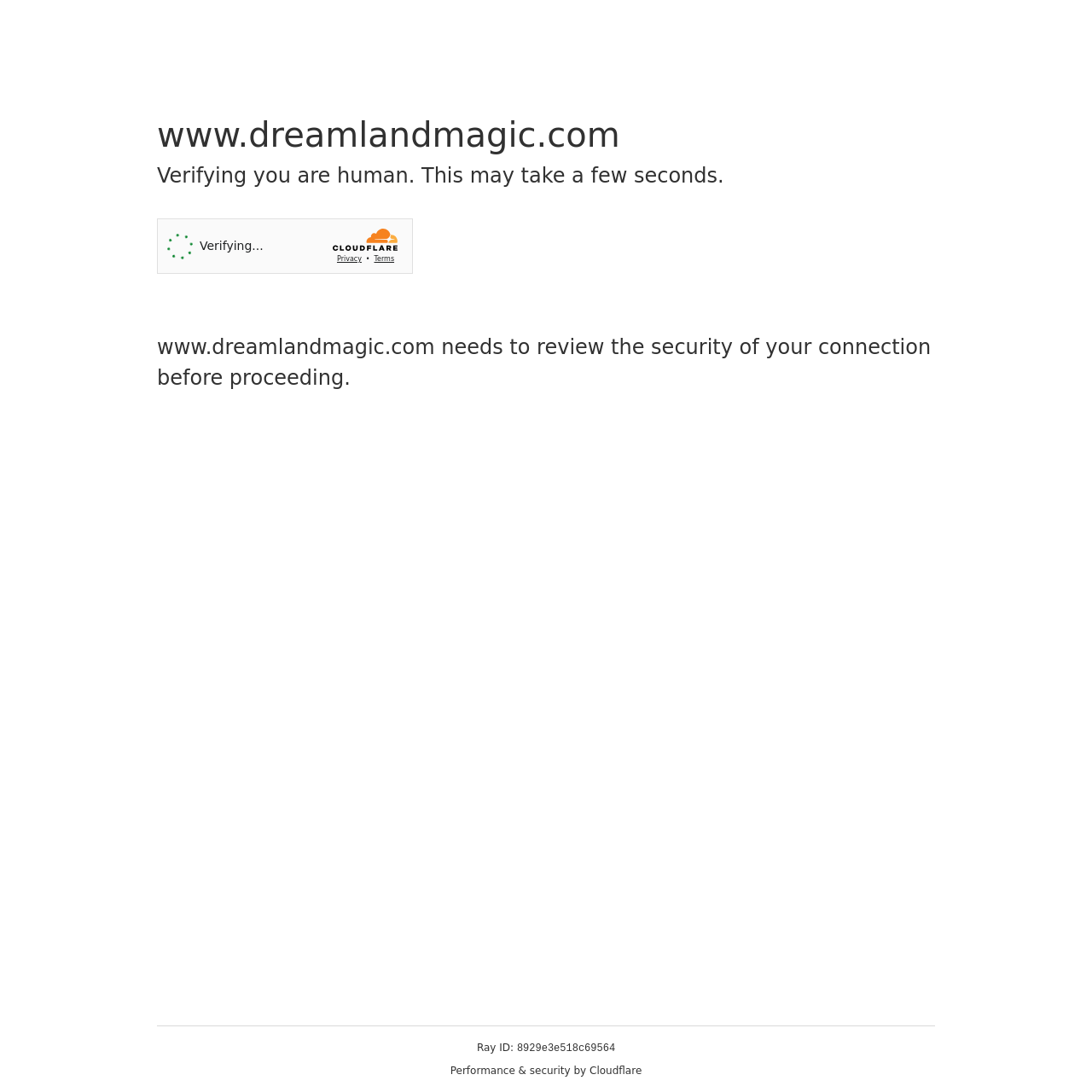Describe in detail what you see on the webpage.

The webpage appears to be a security verification page. At the top, there is a heading displaying the website's URL, "www.dreamlandmagic.com". Below it, another heading explains the purpose of the page, stating "Verifying you are human. This may take a few seconds." 

To the right of these headings, an iframe is embedded, containing a Cloudflare security challenge. Below the iframe, a paragraph of text explains that the website needs to review the security of the user's connection before proceeding.

At the bottom of the page, there is a section containing information about the Ray ID, with the ID number "8929e3e518c69564" displayed next to the label "Ray ID:". Additionally, a text stating "Performance & security by Cloudflare" is positioned at the very bottom of the page.